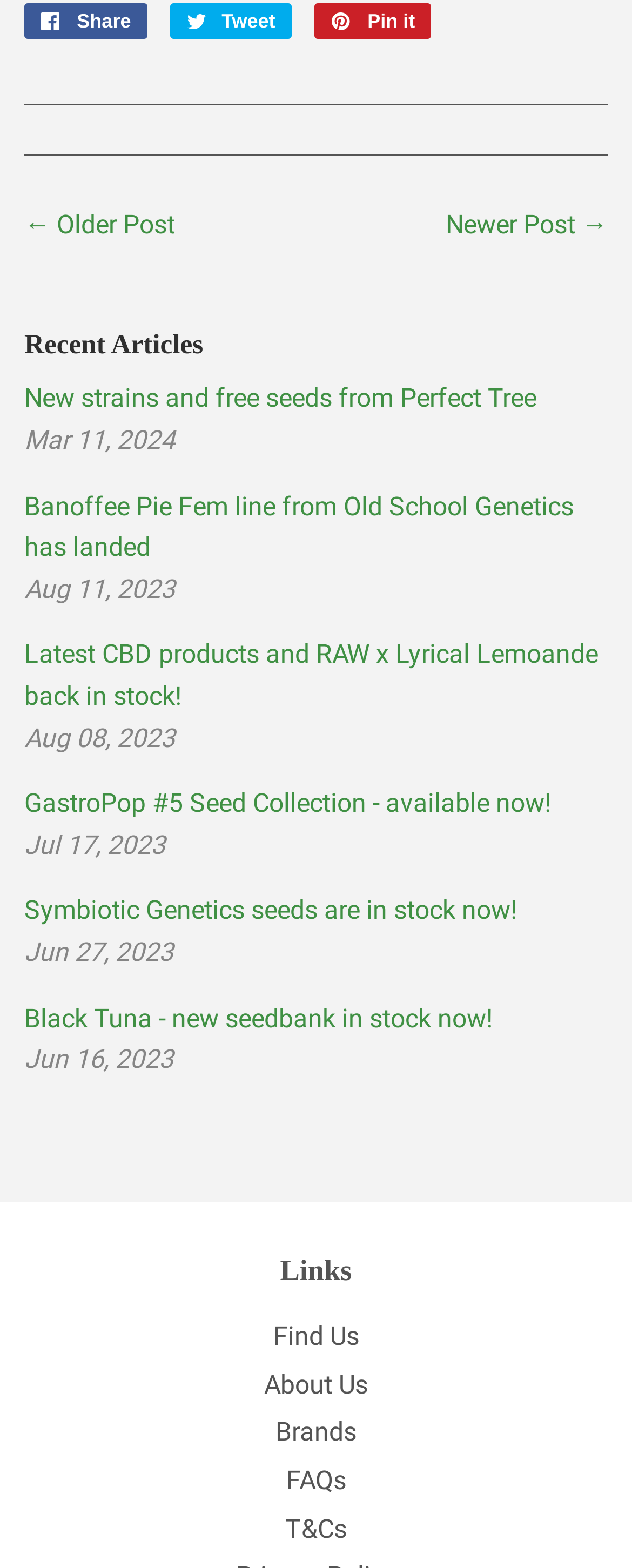Find the bounding box coordinates of the clickable area that will achieve the following instruction: "Read article about New strains and free seeds from Perfect Tree".

[0.038, 0.244, 0.849, 0.264]